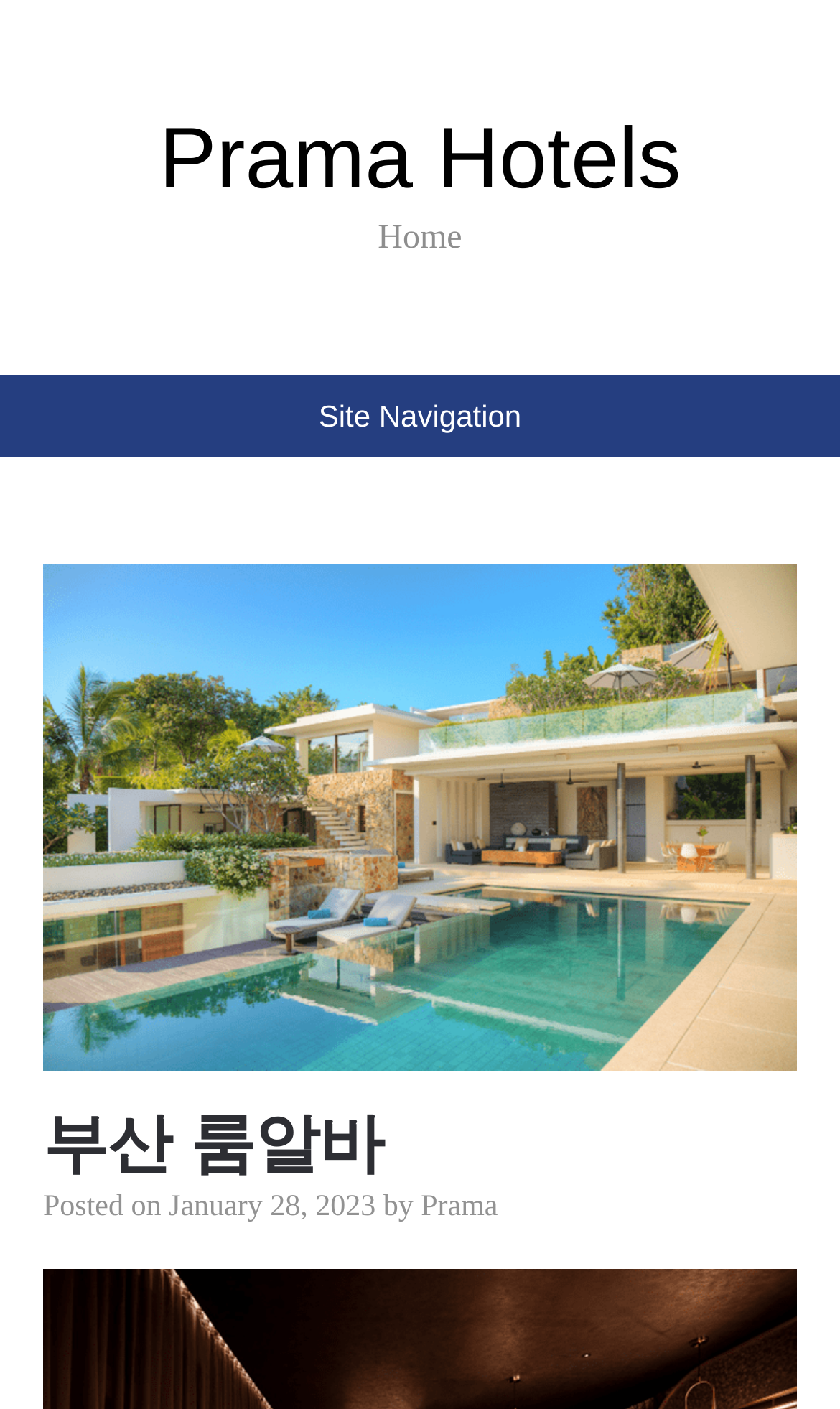Can you give a detailed response to the following question using the information from the image? What type of content is featured on this webpage?

The webpage appears to feature a blog post, as indicated by the presence of a header section with a title, date, and author. The structure and content of the webpage are consistent with a typical blog post layout.